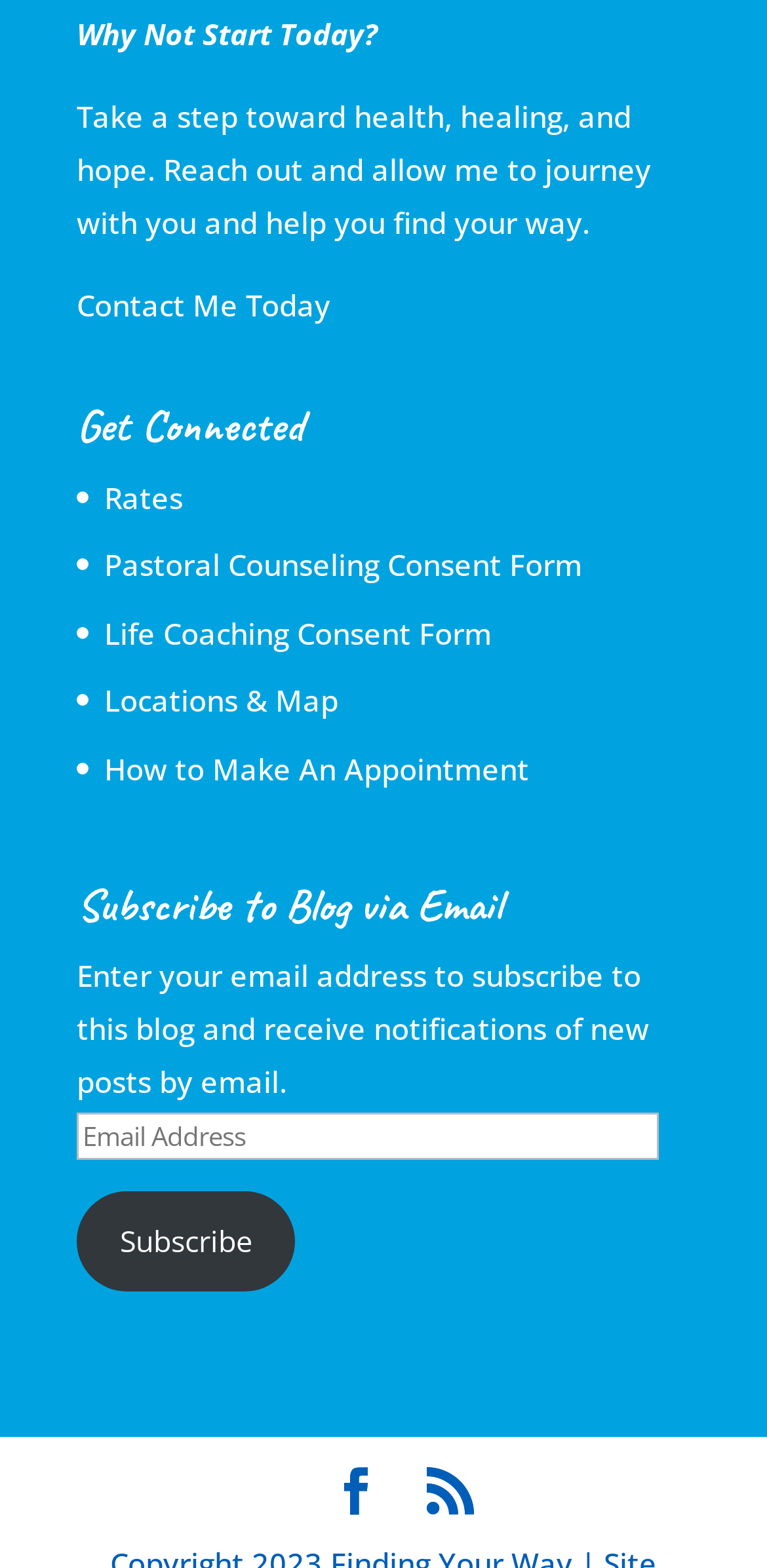Based on the image, please elaborate on the answer to the following question:
How many social media links are there?

There are two social media links at the bottom of the webpage, represented by the icons '' and ''.